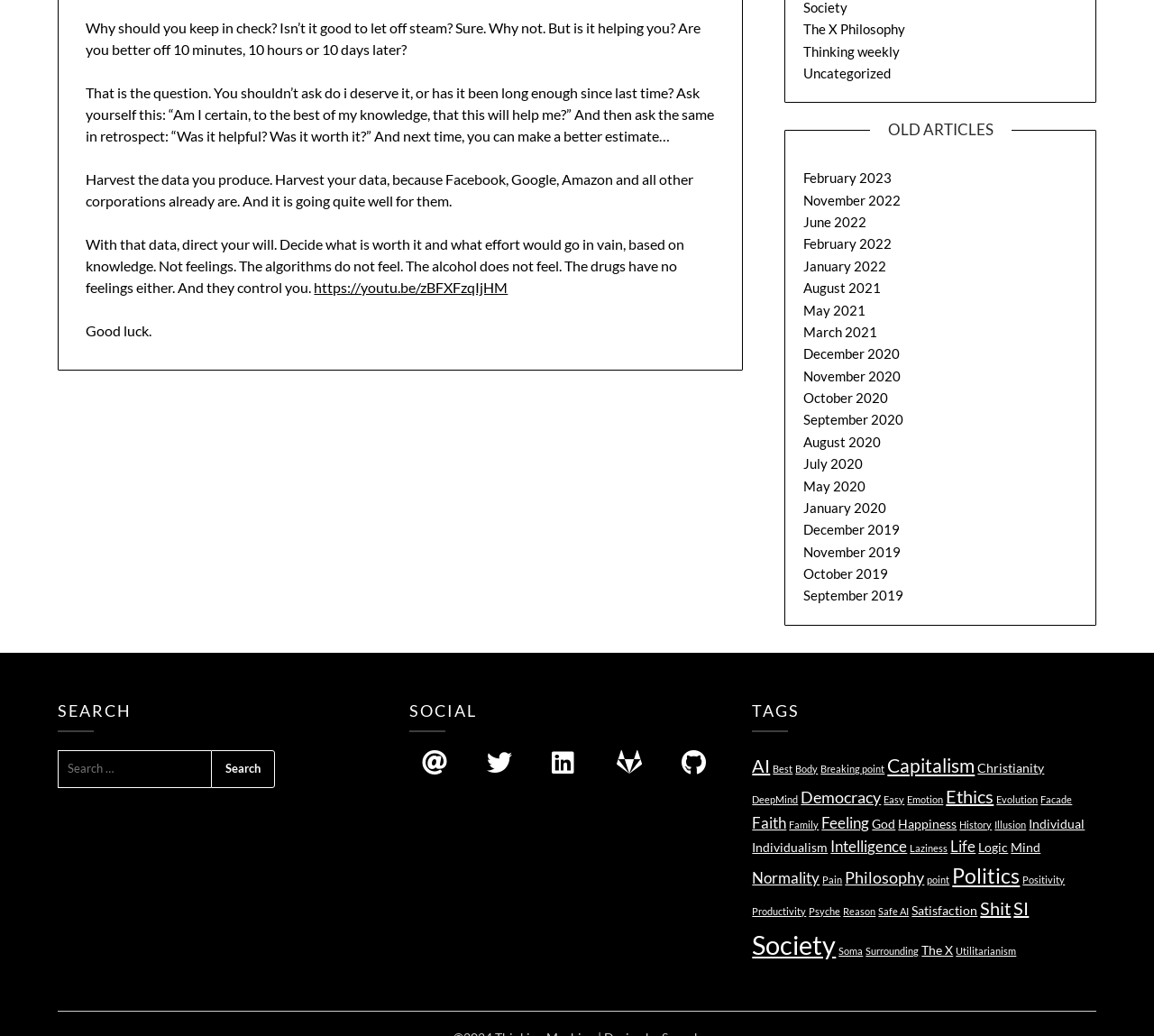Bounding box coordinates are to be given in the format (top-left x, top-left y, bottom-right x, bottom-right y). All values must be floating point numbers between 0 and 1. Provide the bounding box coordinate for the UI element described as: The X Philosophy

[0.696, 0.02, 0.785, 0.036]